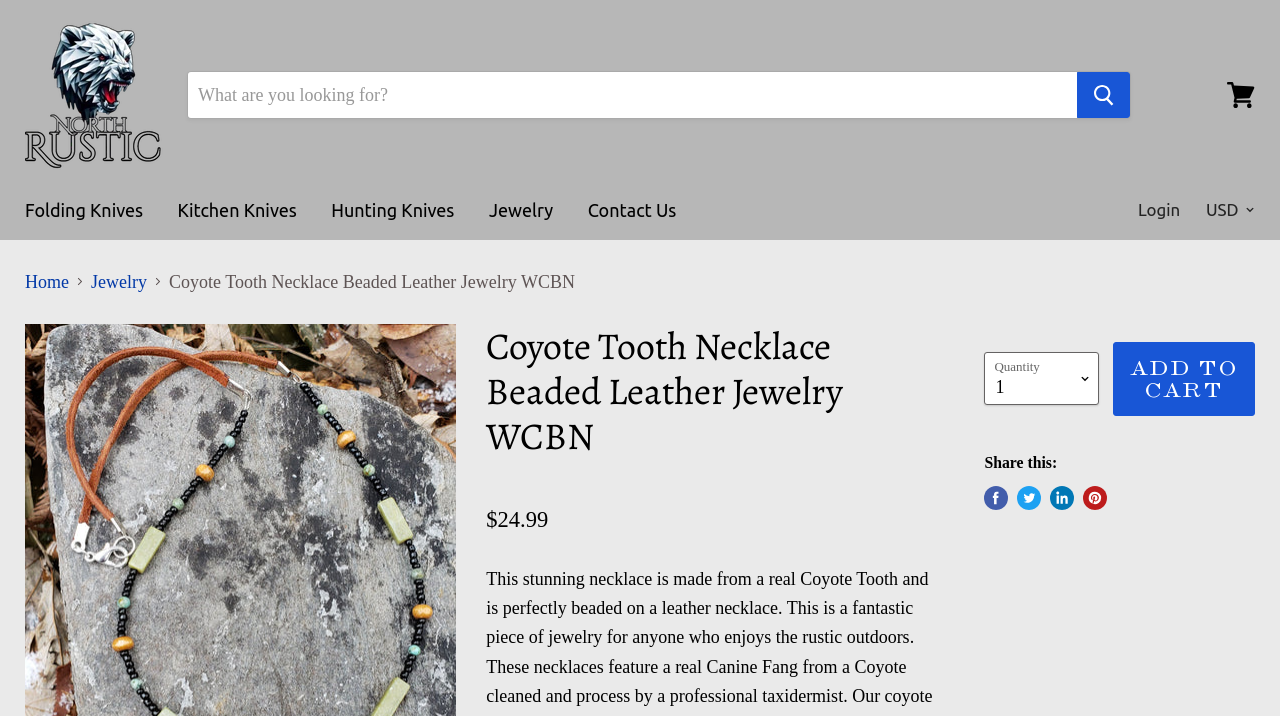Determine the bounding box coordinates for the element that should be clicked to follow this instruction: "Share on Facebook". The coordinates should be given as four float numbers between 0 and 1, in the format [left, top, right, bottom].

[0.769, 0.679, 0.788, 0.712]